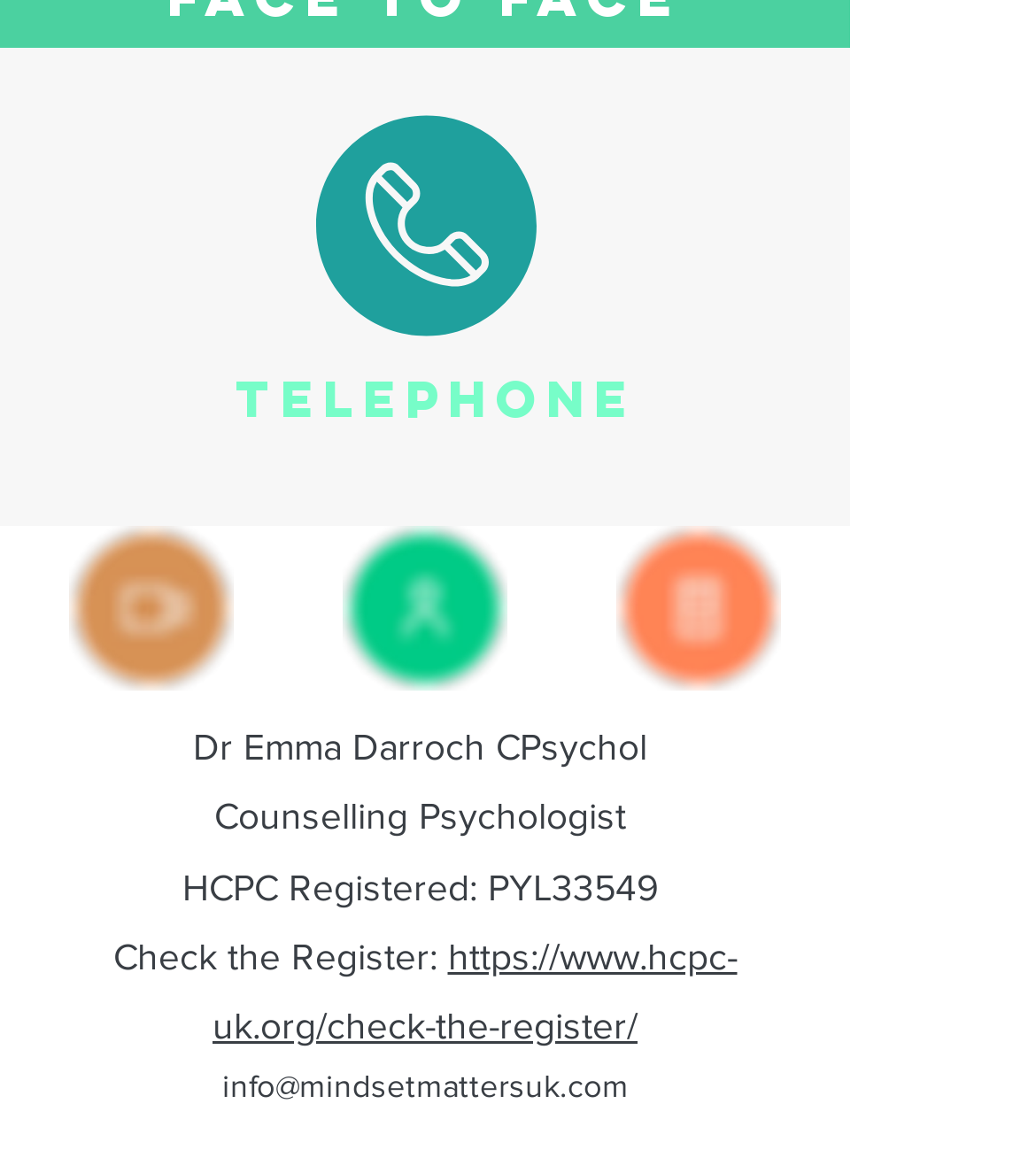What is the profession of Dr Emma Darroch?
Refer to the image and provide a one-word or short phrase answer.

Counselling Psychologist